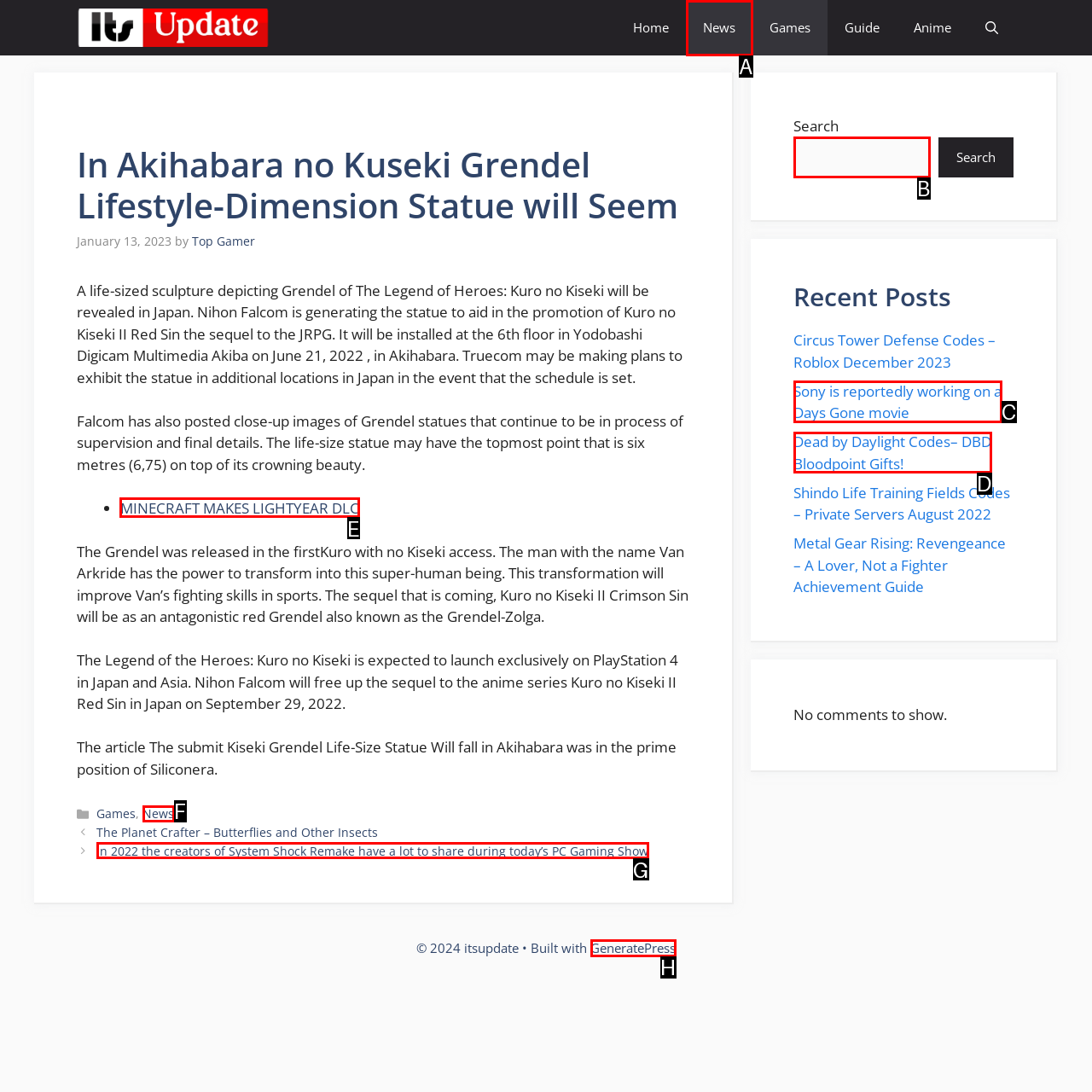For the task: Read the article about Minecraft, identify the HTML element to click.
Provide the letter corresponding to the right choice from the given options.

E